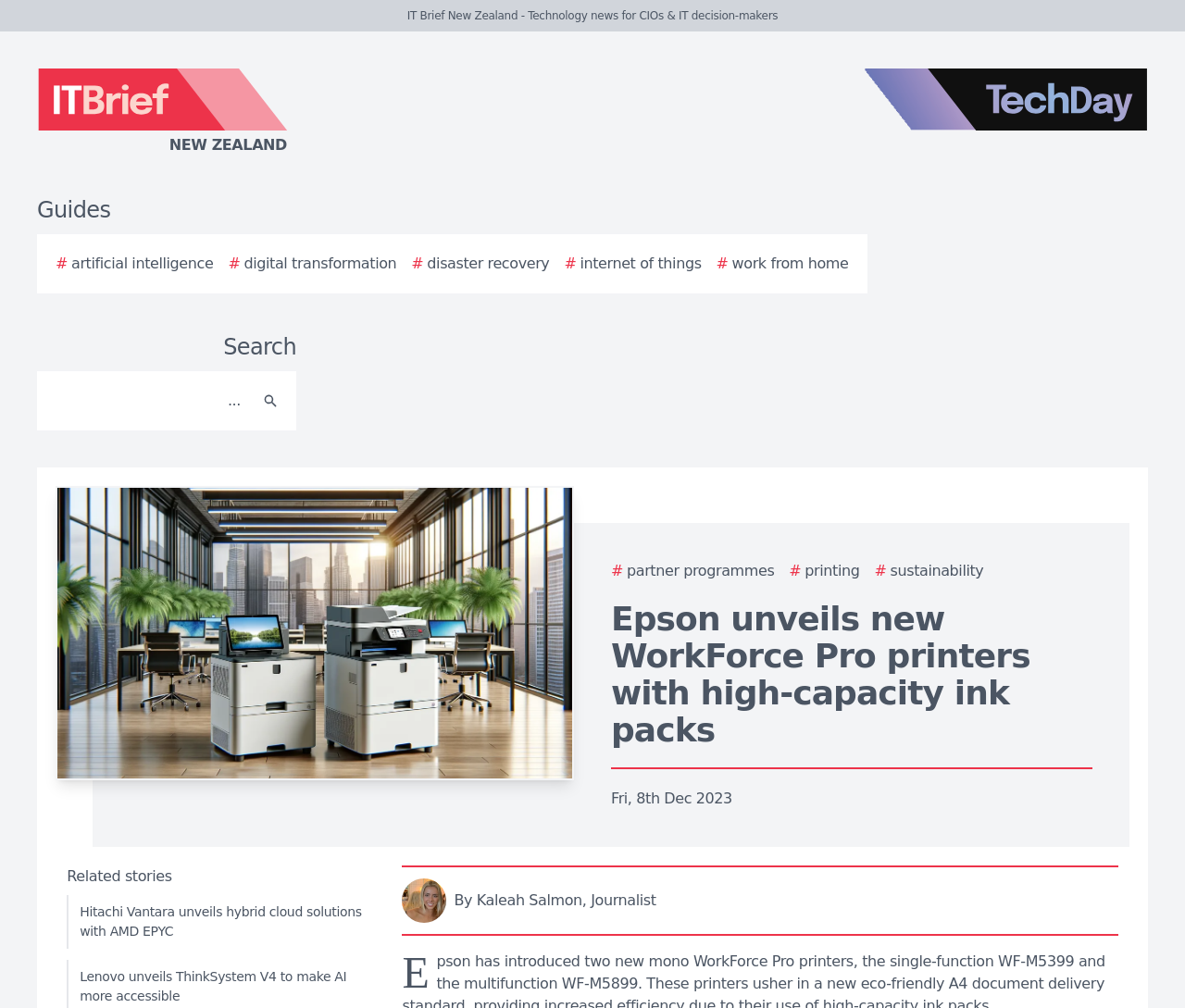What is the date of the article?
Look at the screenshot and provide an in-depth answer.

The date of the article can be found below the main heading, which says 'Fri, 8th Dec 2023'.